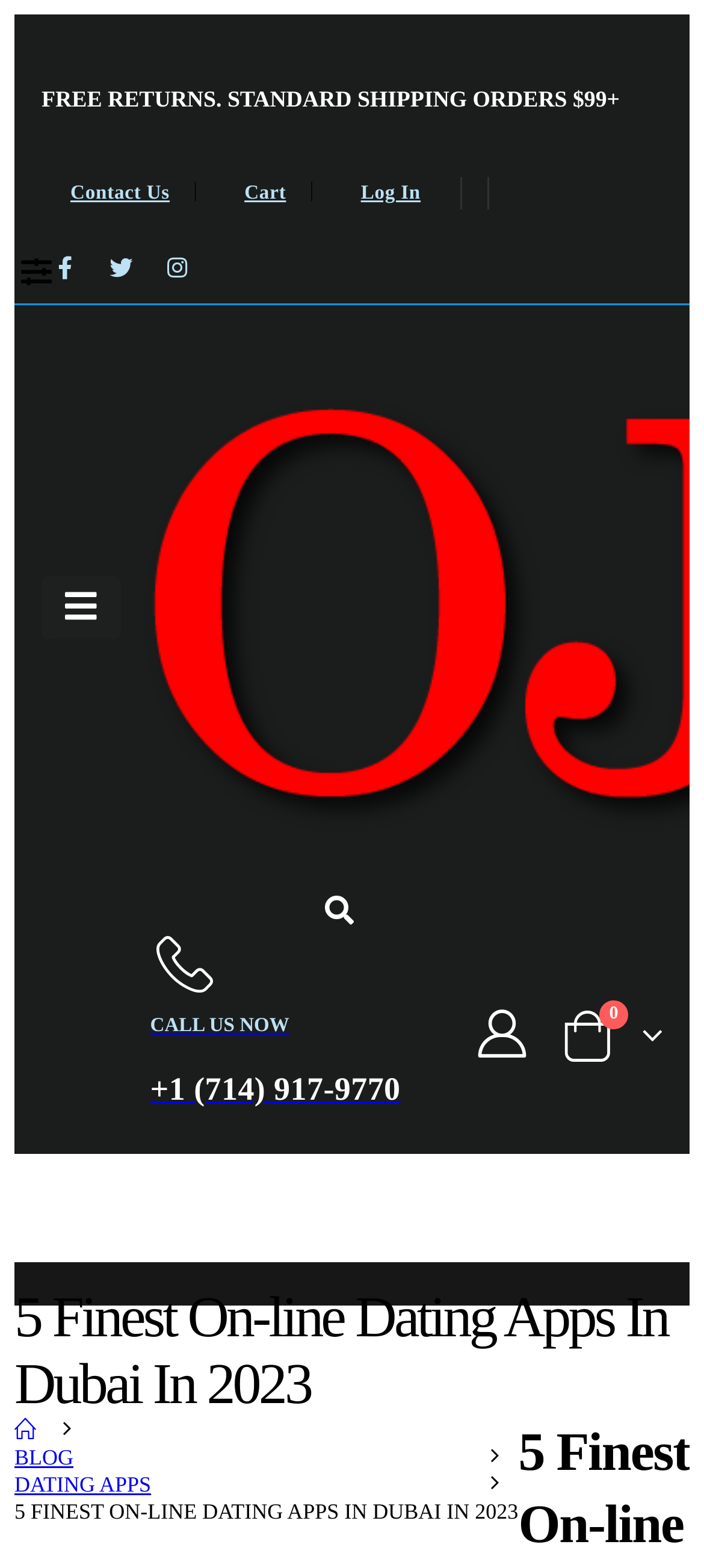Can you find the bounding box coordinates for the element that needs to be clicked to execute this instruction: "Go to the 'HOME' page"? The coordinates should be given as four float numbers between 0 and 1, i.e., [left, top, right, bottom].

[0.021, 0.904, 0.056, 0.921]